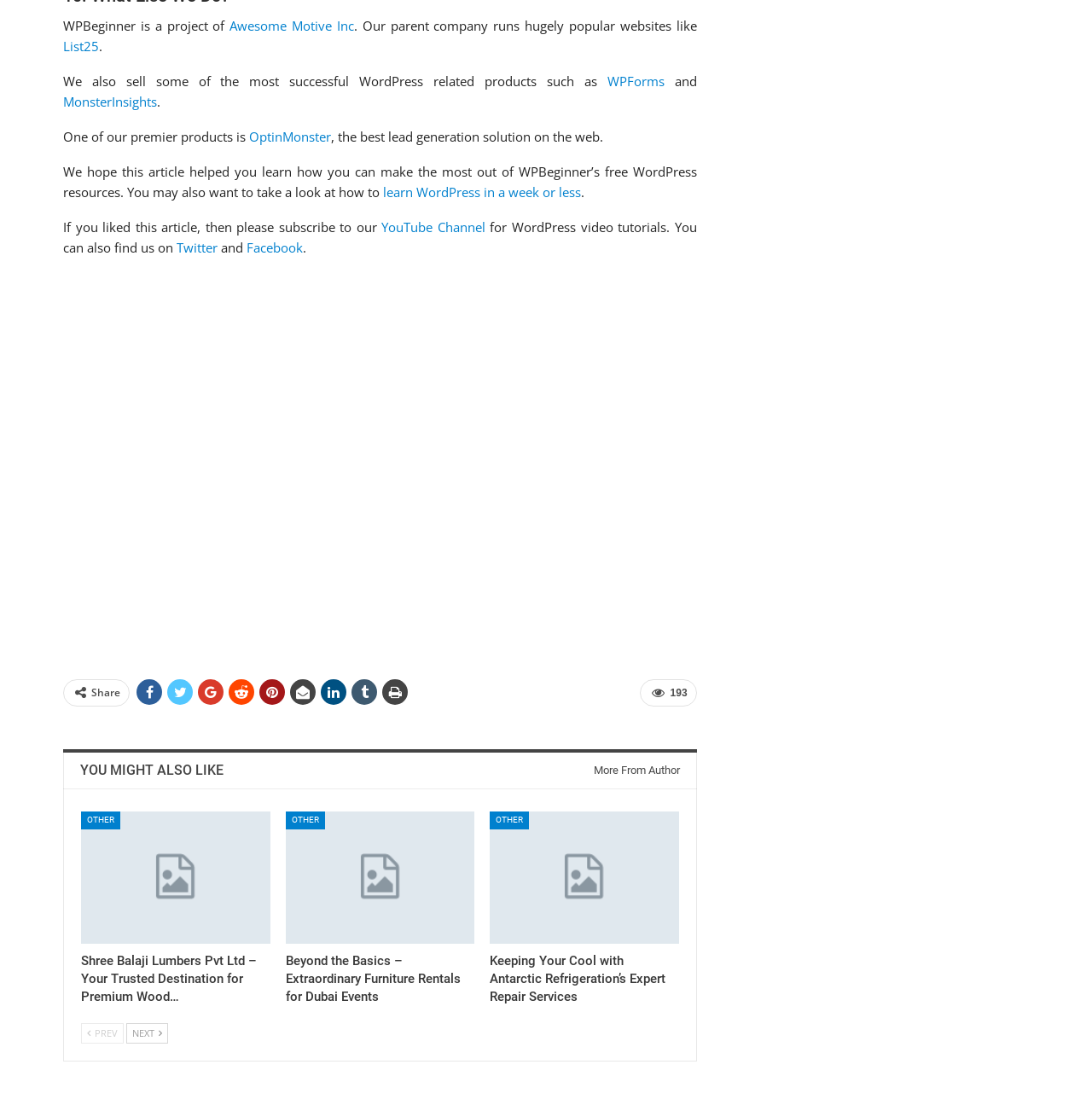Locate the bounding box of the UI element described in the following text: "SEO Company Toronto".

[0.738, 0.607, 0.837, 0.62]